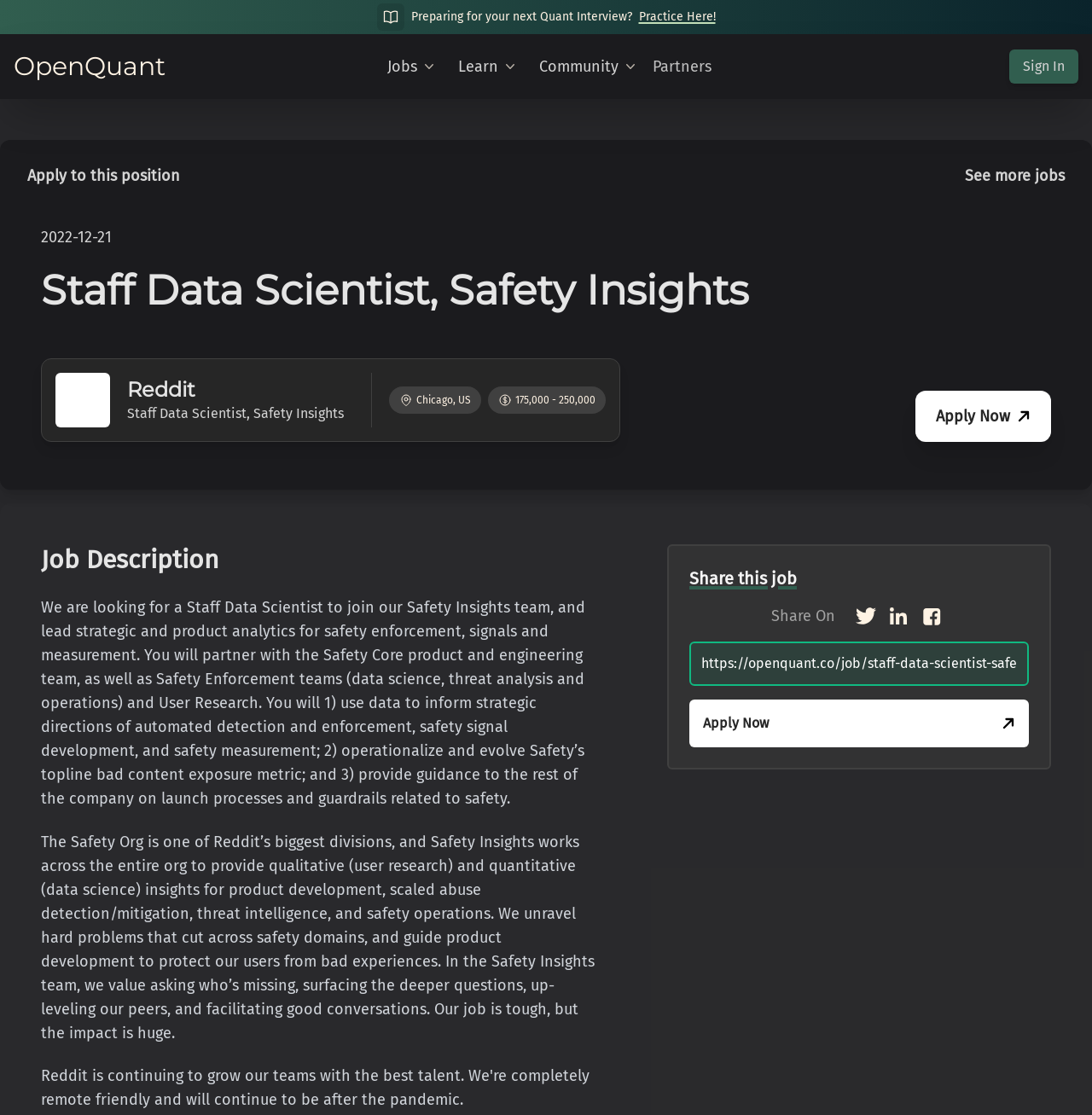What is the main responsibility of the job?
Answer the question with a single word or phrase by looking at the picture.

Lead strategic and product analytics